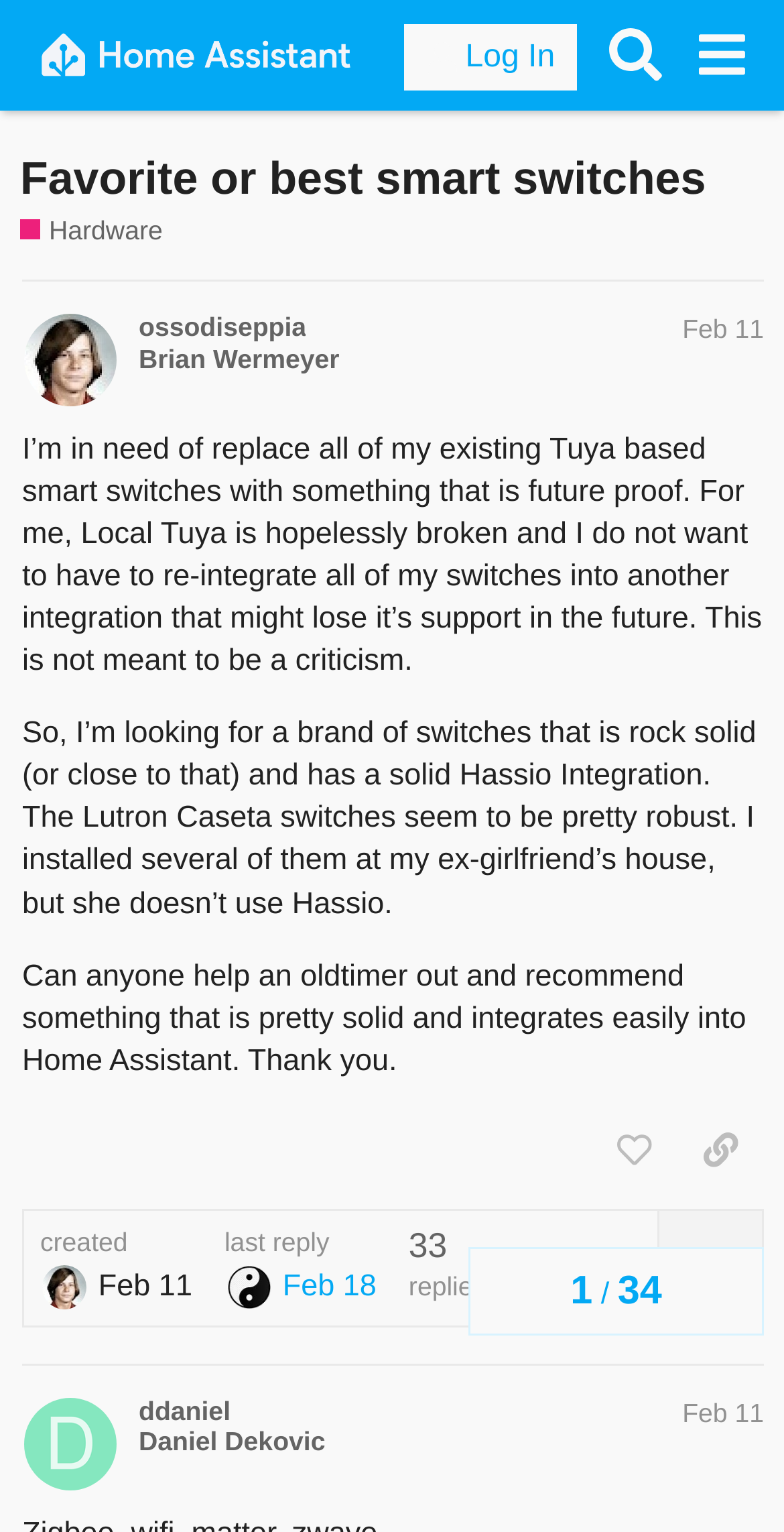What is the purpose of the button 'Log In'?
Utilize the information in the image to give a detailed answer to the question.

I inferred the purpose of the button 'Log In' by its name and its location in the header section, which suggests that it is used to log in to the community.